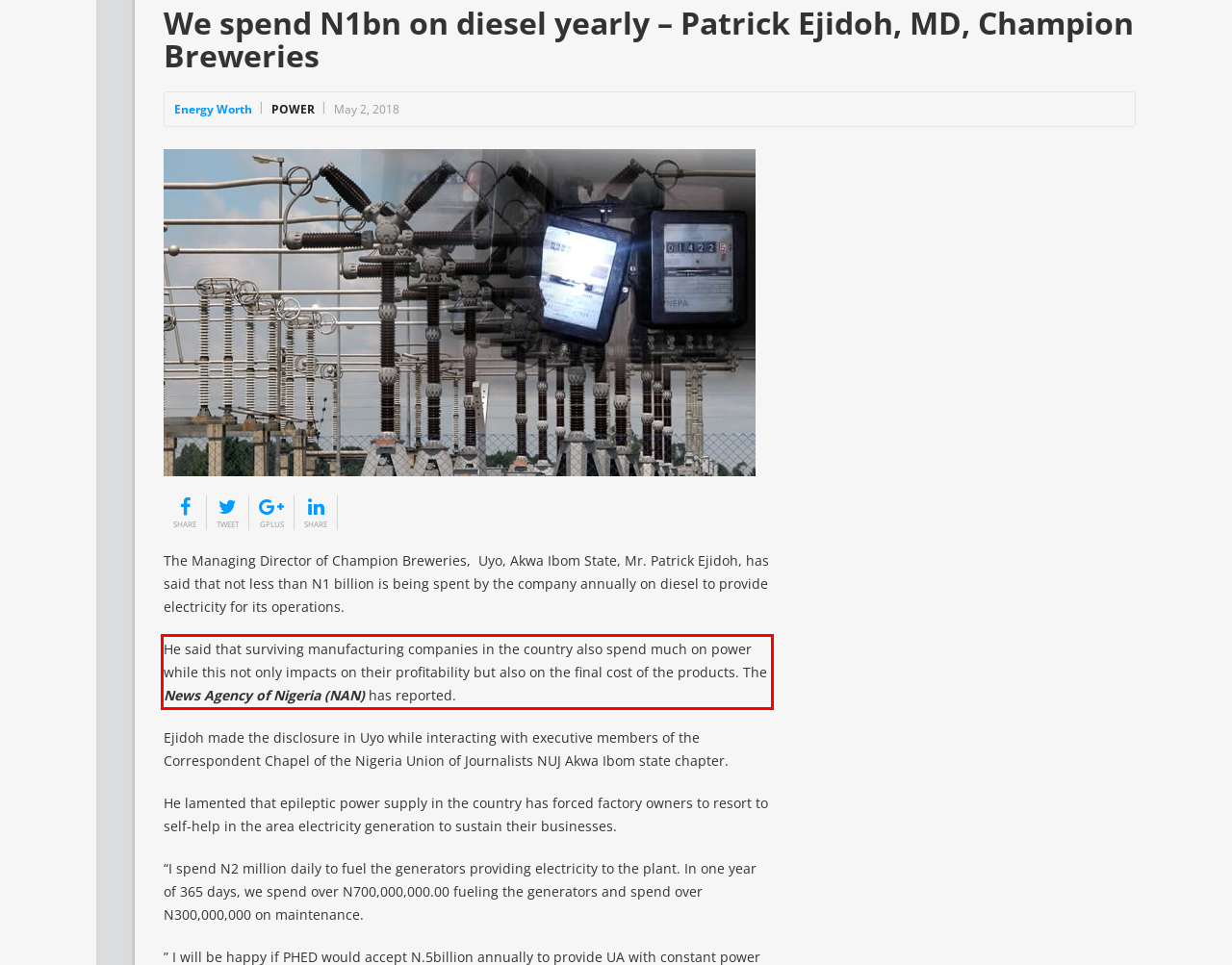You are provided with a screenshot of a webpage that includes a UI element enclosed in a red rectangle. Extract the text content inside this red rectangle.

He said that surviving manufacturing companies in the country also spend much on power while this not only impacts on their profitability but also on the final cost of the products. The News Agency of Nigeria (NAN) has reported.